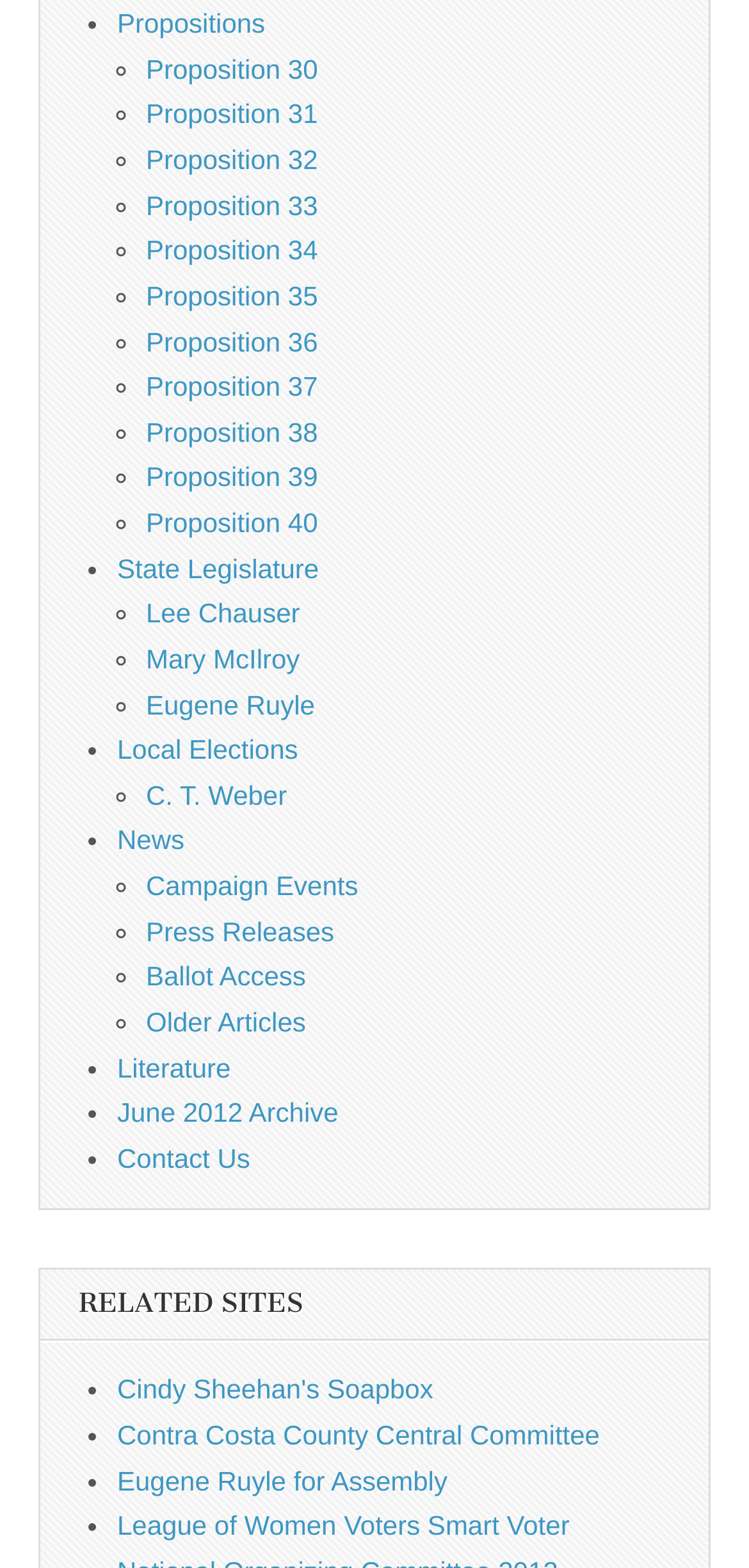Determine the bounding box coordinates of the target area to click to execute the following instruction: "Search for something."

None